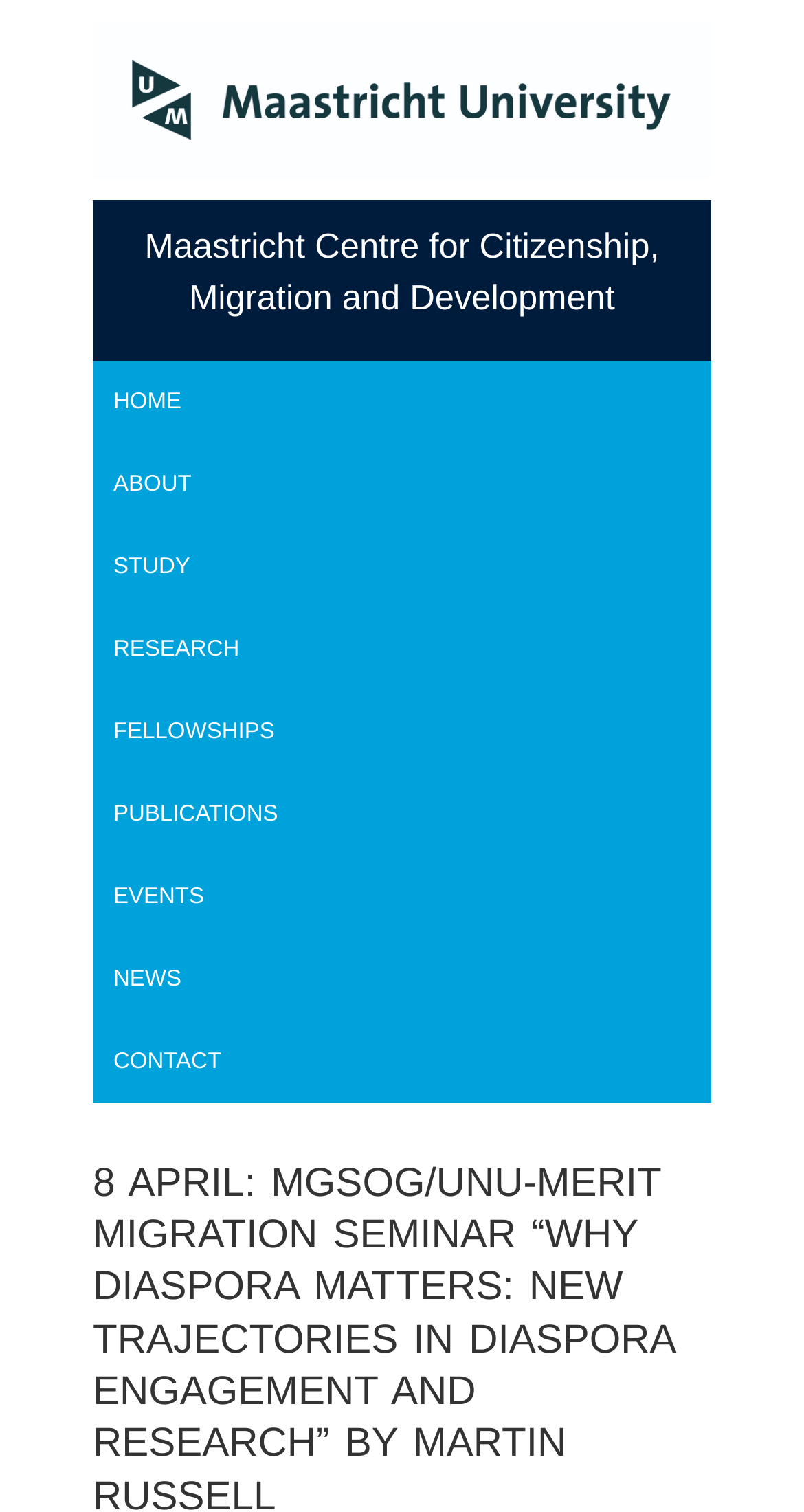Provide the bounding box coordinates of the area you need to click to execute the following instruction: "go to HOME page".

[0.141, 0.258, 0.226, 0.273]